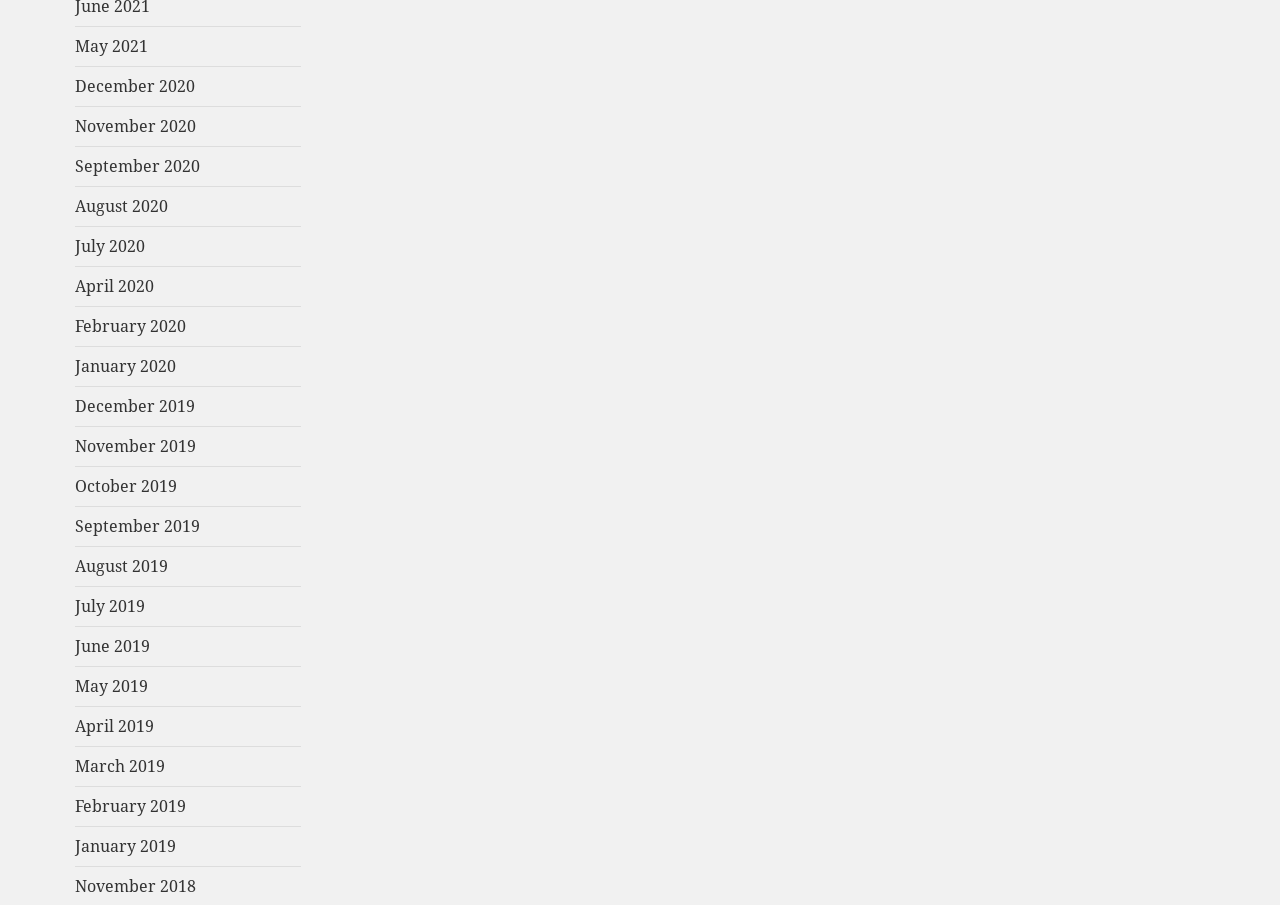How many links are there in total?
Using the visual information from the image, give a one-word or short-phrase answer.

24